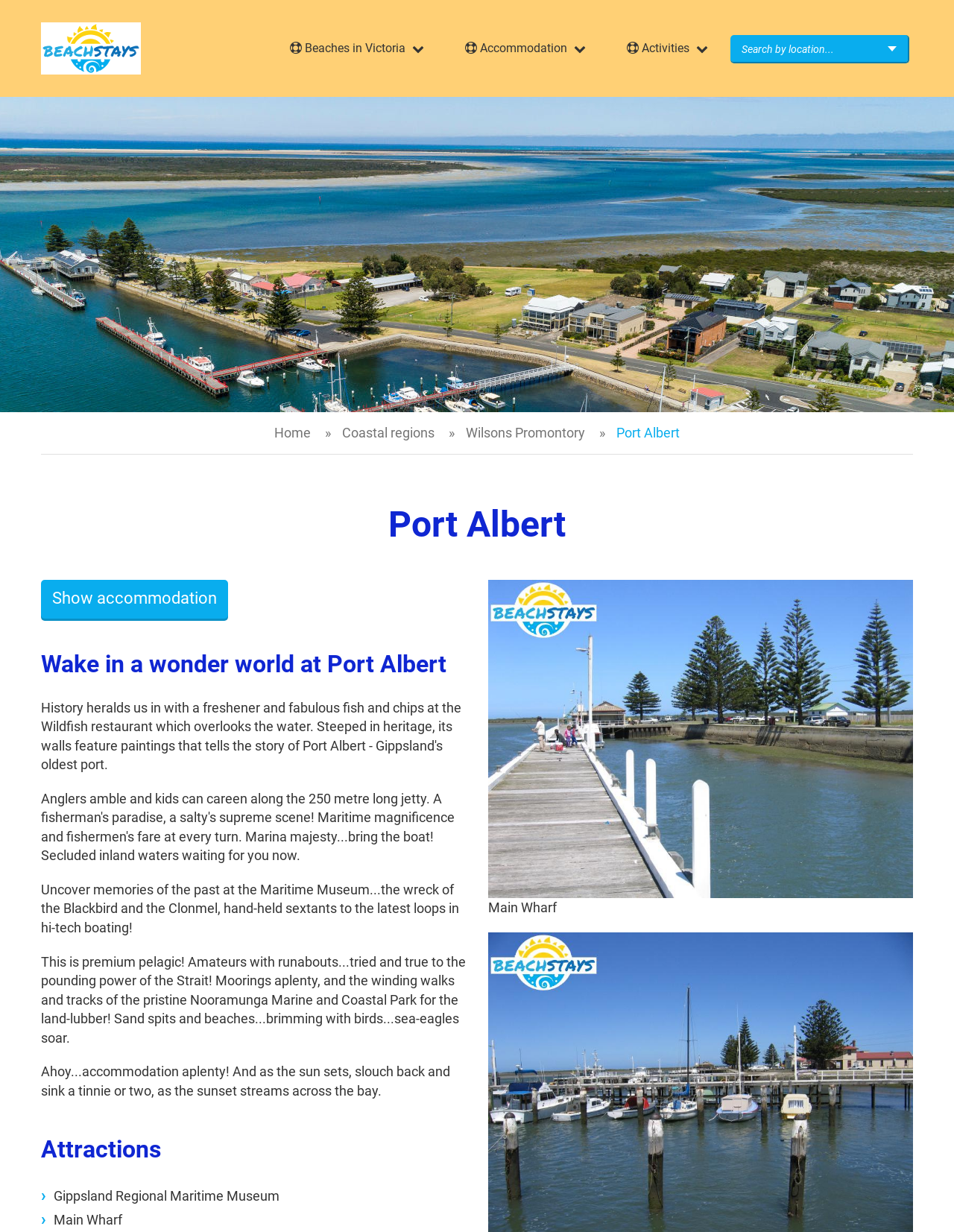Look at the image and give a detailed response to the following question: What type of activities are available in Port Albert?

The webpage mentions 'hand-held sextants to the latest loops in hi-tech boating' and 'the winding walks and tracks of the pristine Nooramunga Marine and Coastal Park', suggesting that visitors to Port Albert can engage in boating and walking activities.